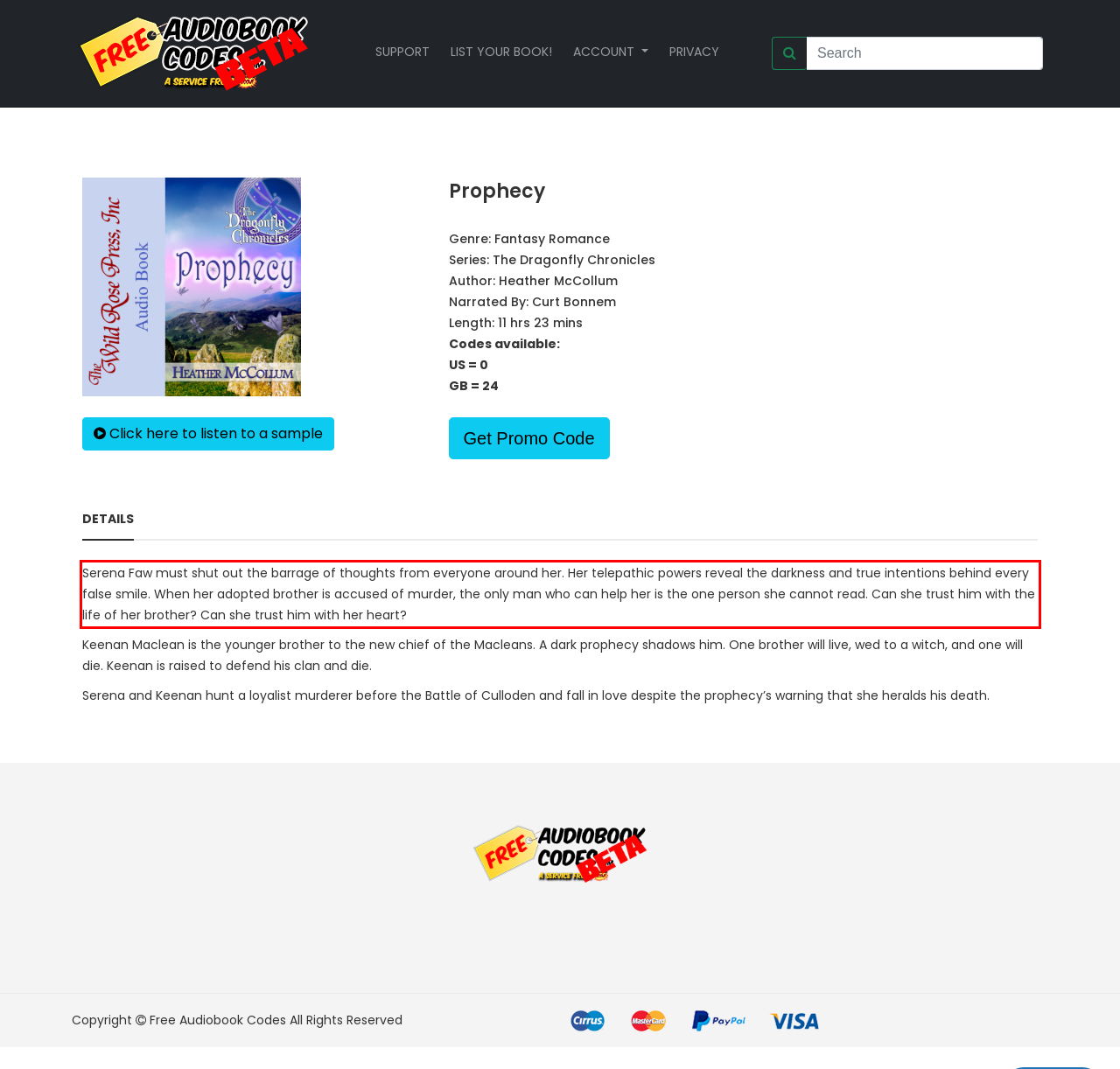Analyze the screenshot of a webpage where a red rectangle is bounding a UI element. Extract and generate the text content within this red bounding box.

Serena Faw must shut out the barrage of thoughts from everyone around her. Her telepathic powers reveal the darkness and true intentions behind every false smile. When her adopted brother is accused of murder, the only man who can help her is the one person she cannot read. Can she trust him with the life of her brother? Can she trust him with her heart?